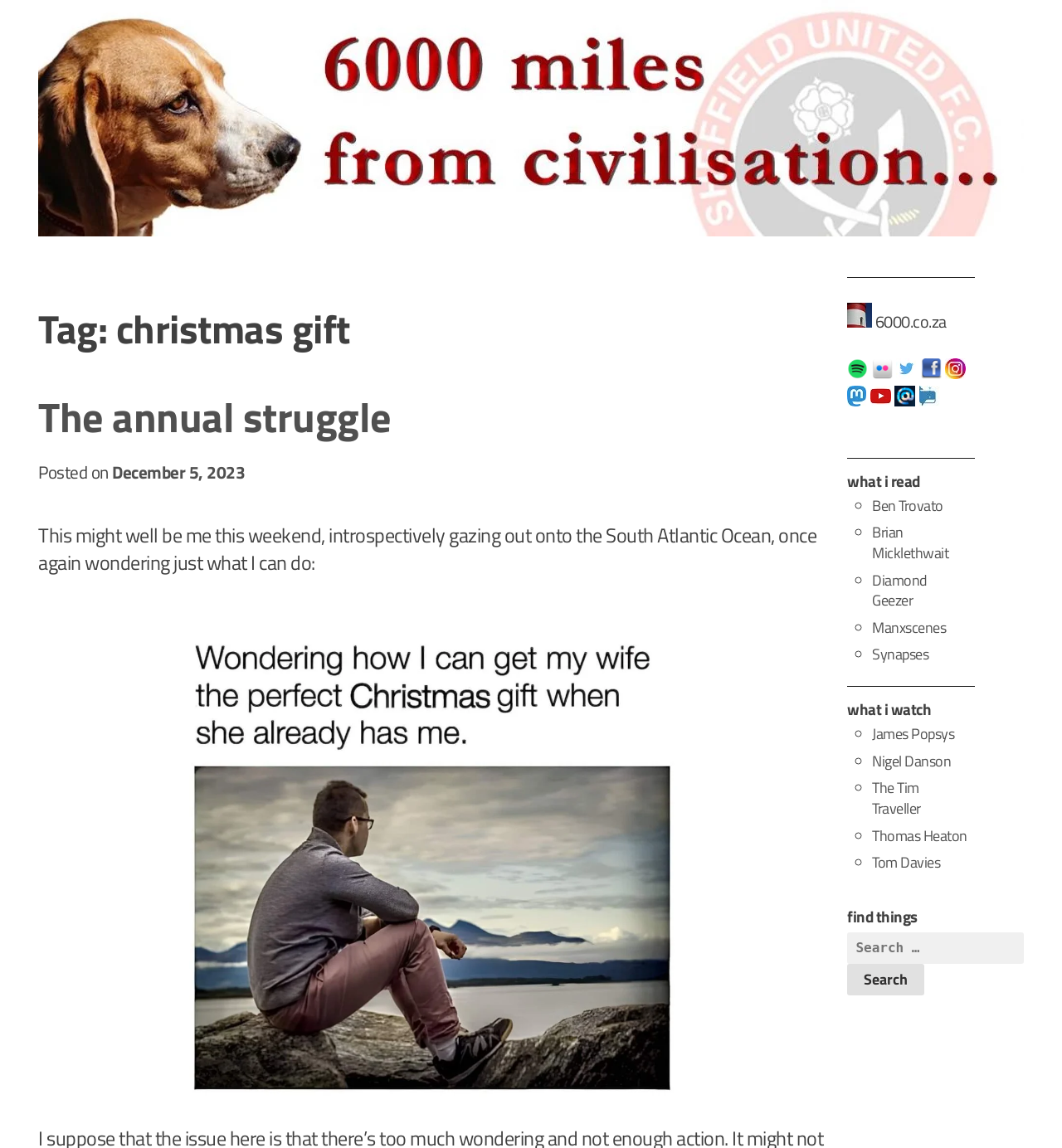How many images are there in the complementary section?
Using the image, provide a detailed and thorough answer to the question.

I counted the number of image elements inside the complementary section. There are 7 image elements, each corresponding to a different icon or logo.